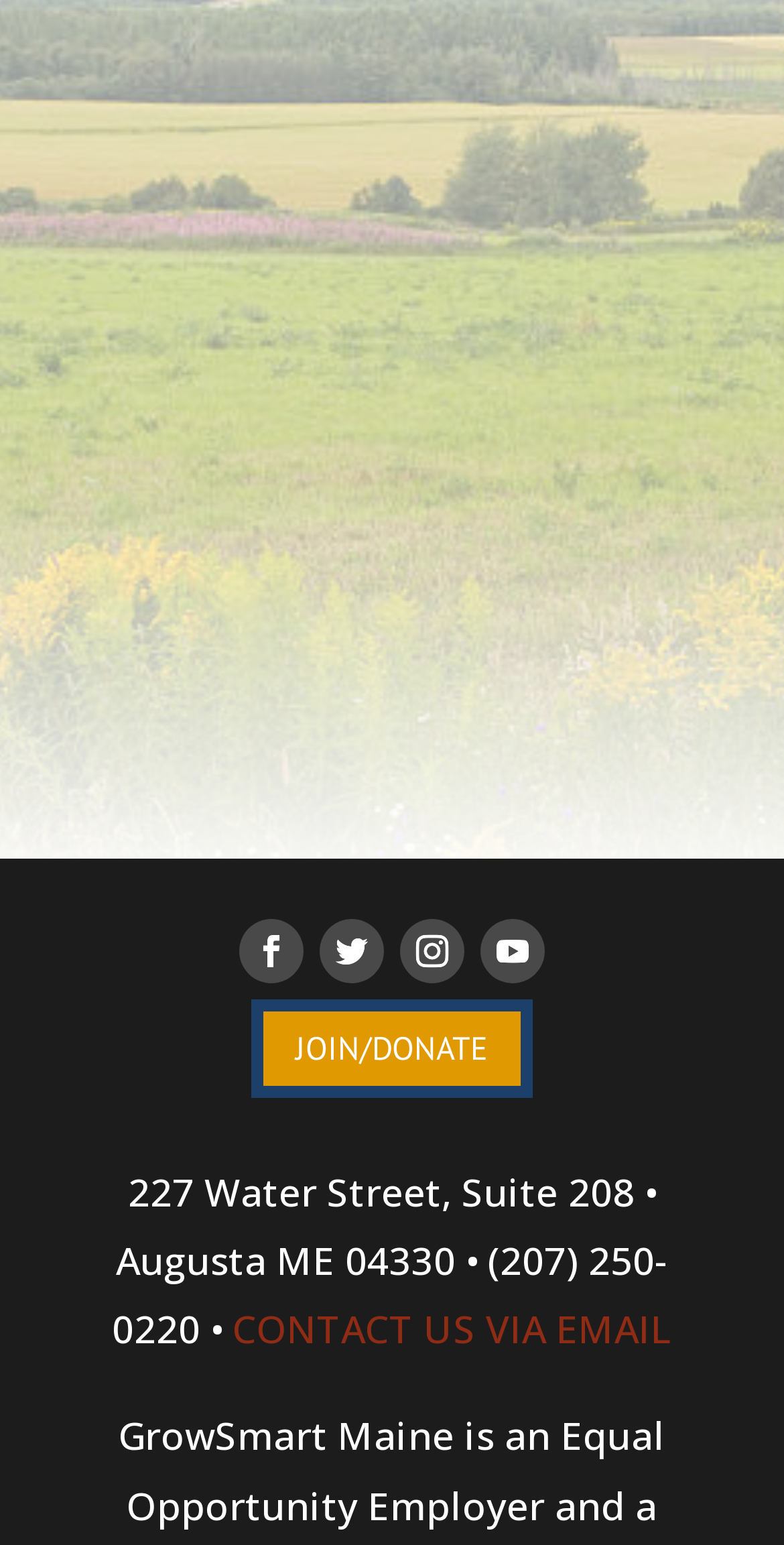Please pinpoint the bounding box coordinates for the region I should click to adhere to this instruction: "View event on June 10".

[0.201, 0.166, 0.287, 0.213]